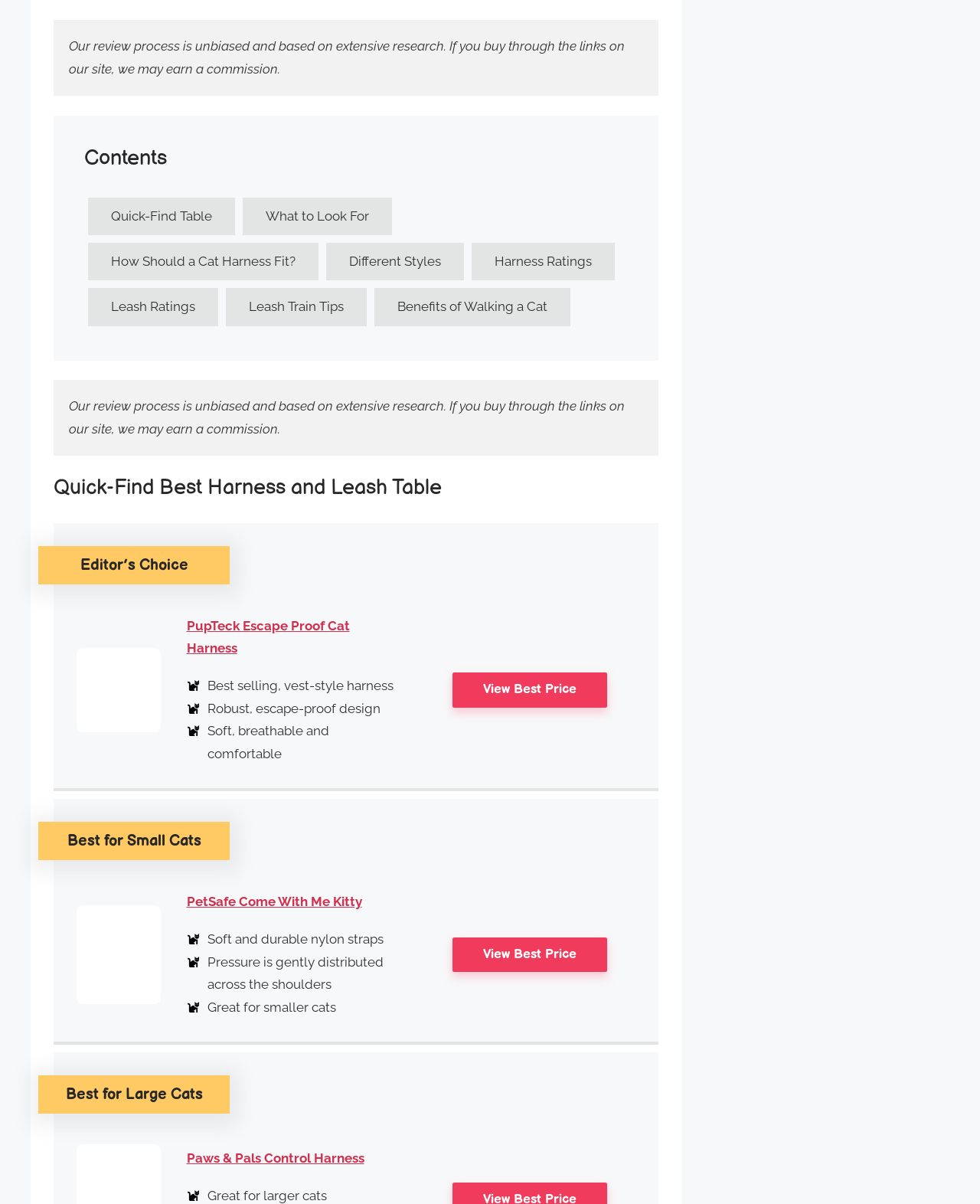Identify the bounding box coordinates for the element that needs to be clicked to fulfill this instruction: "Click on 'View Best Price'". Provide the coordinates in the format of four float numbers between 0 and 1: [left, top, right, bottom].

[0.462, 0.559, 0.619, 0.587]